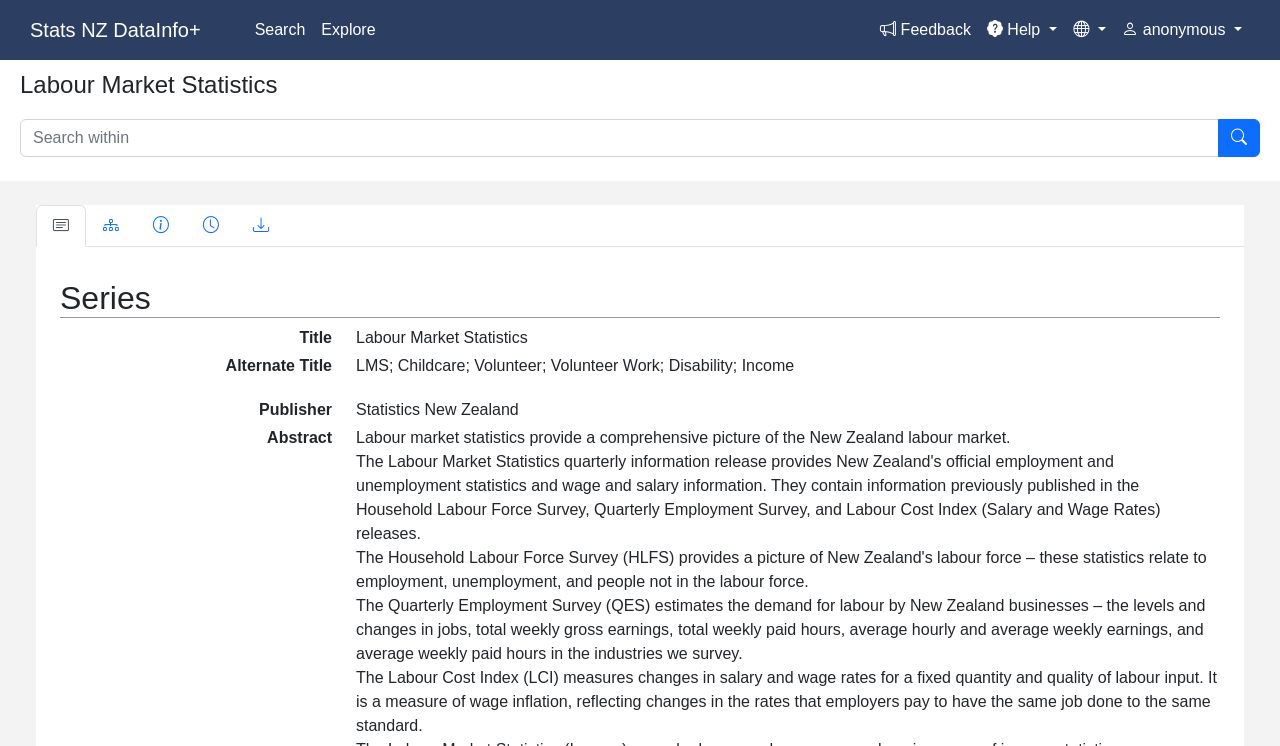What is the purpose of the Labour Cost Index?
Please provide an in-depth and detailed response to the question.

I found the answer by reading the text under the 'Abstract' section, which explains that the Labour Cost Index measures changes in salary and wage rates for a fixed quantity and quality of labour input, and is a measure of wage inflation.